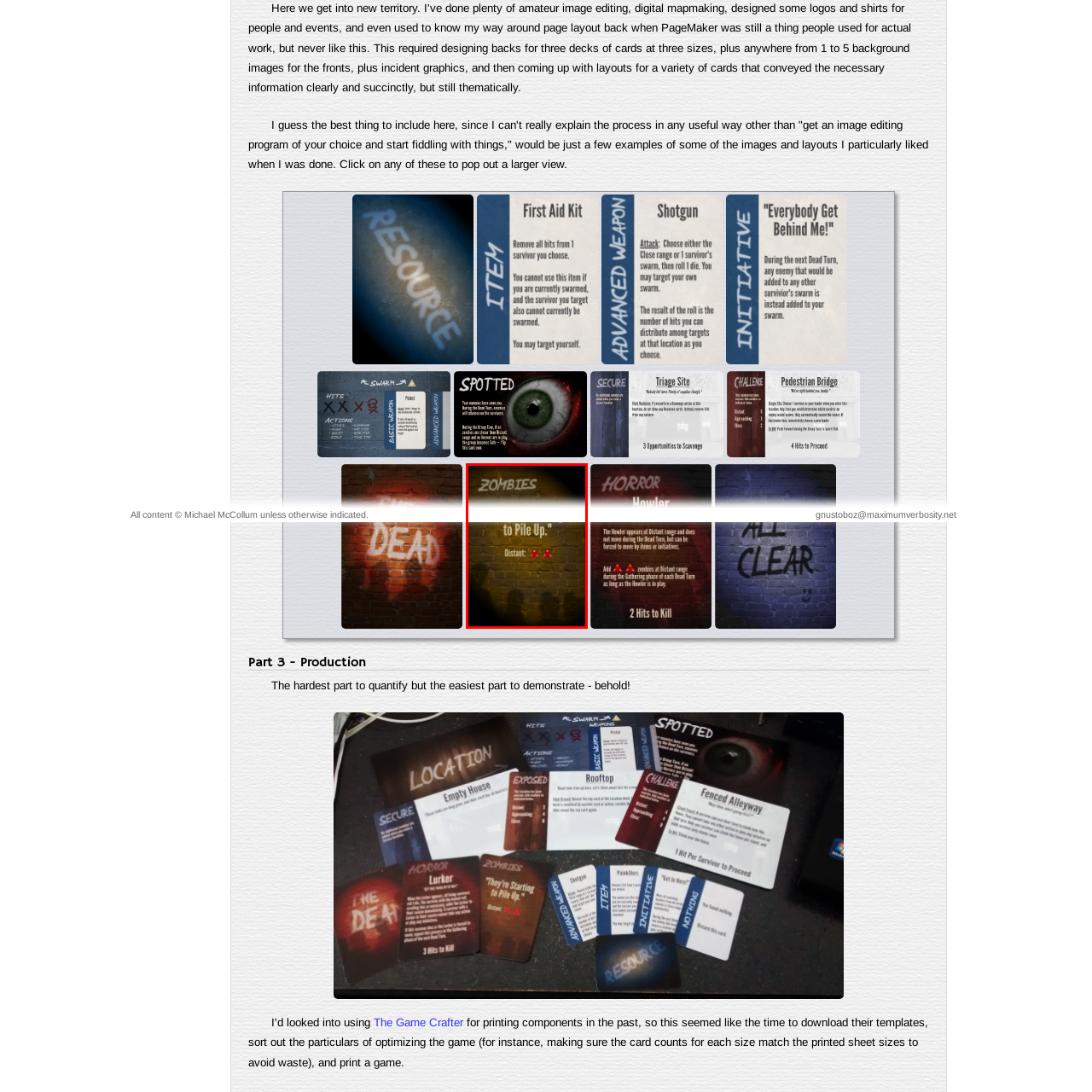What do the red symbols 'Distant:' indicate?  
Pay attention to the image within the red frame and give a detailed answer based on your observations from the image.

The repeated red symbols labeled 'Distant:' in the image hint at a gaming or narrative mechanic, possibly signifying the level of threat or urgency as players would encounter the zombie figures, adding to the sense of suspense and danger.